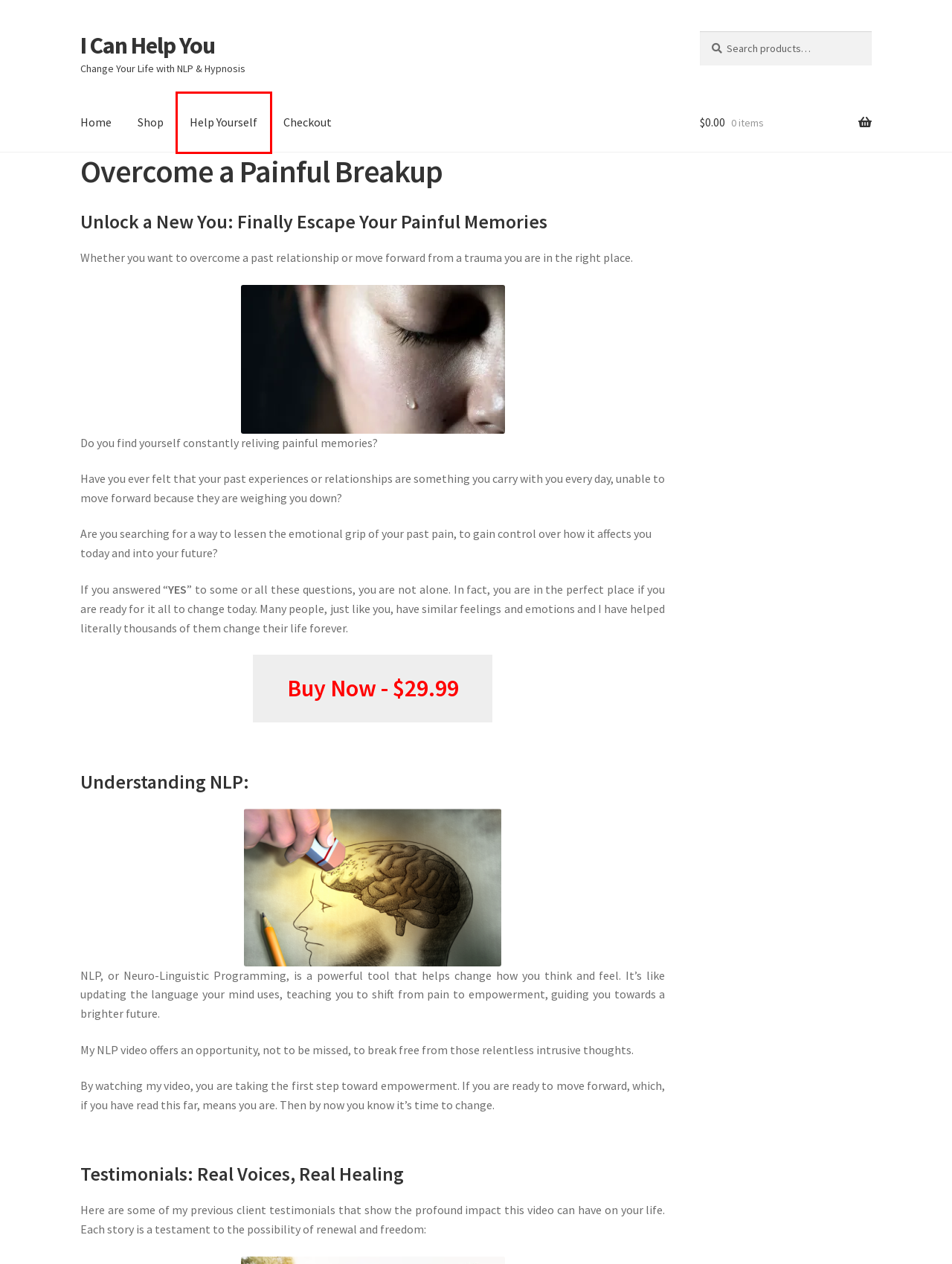You see a screenshot of a webpage with a red bounding box surrounding an element. Pick the webpage description that most accurately represents the new webpage after interacting with the element in the red bounding box. The options are:
A. Refund Policy - I Can Help You
B. Help Yourself - I Can Help You
C. Terms And Conditions - I Can Help You
D. Disclaimer - I Can Help You
E. Cart - I Can Help You
F. Privacy Policy - I Can Help You
G. Shop - I Can Help You
H. I Can Help You - Change Your Life with NLP & Hypnosis Today

B